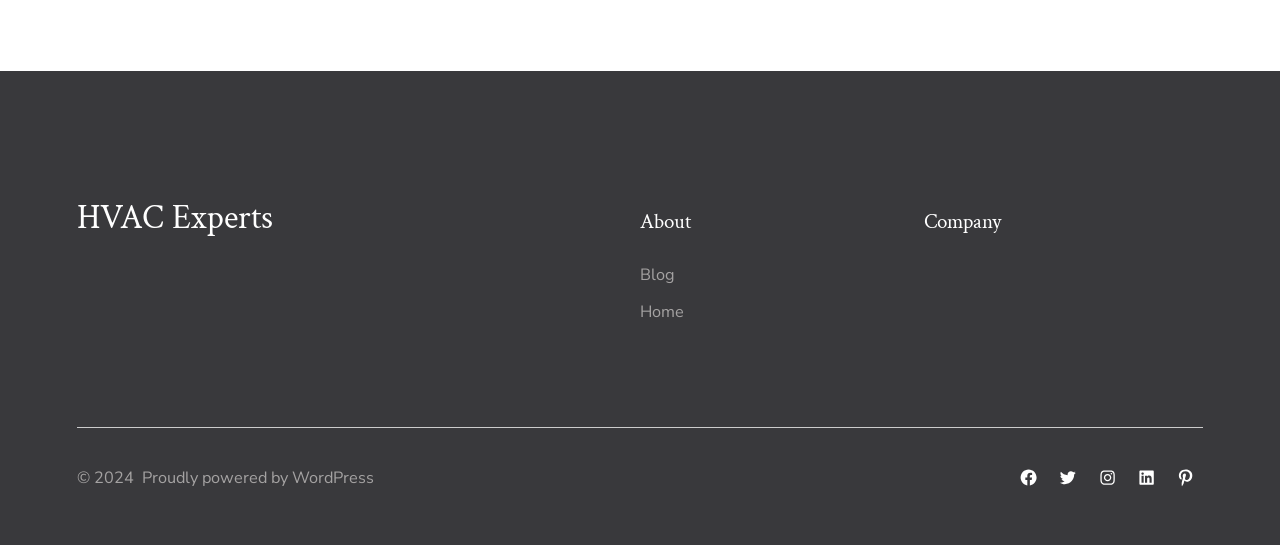Please identify the bounding box coordinates for the region that you need to click to follow this instruction: "Follow on Facebook".

[0.79, 0.844, 0.818, 0.908]